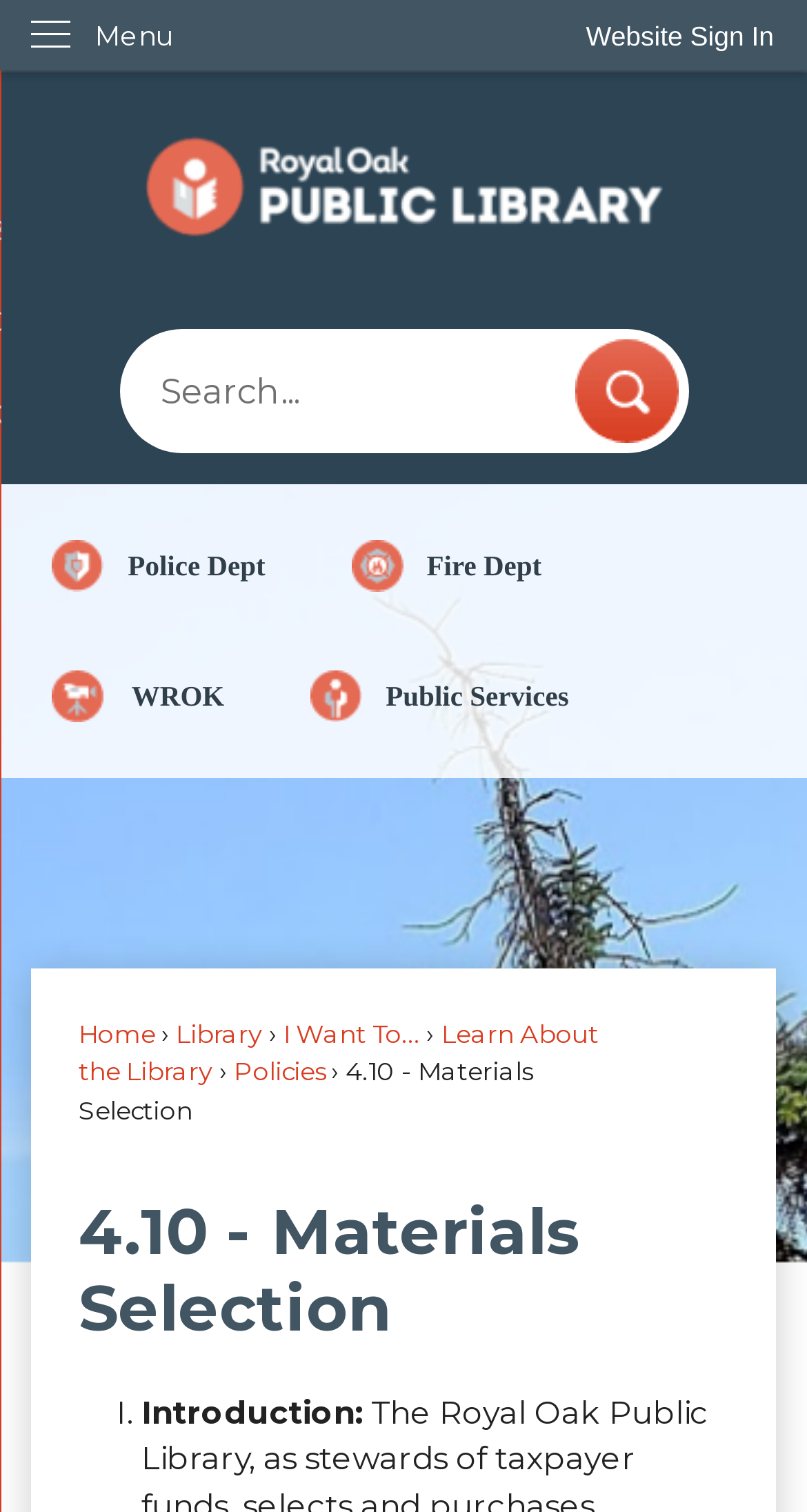Determine the bounding box coordinates for the HTML element mentioned in the following description: "Website Sign In". The coordinates should be a list of four floats ranging from 0 to 1, represented as [left, top, right, bottom].

[0.685, 0.0, 1.0, 0.048]